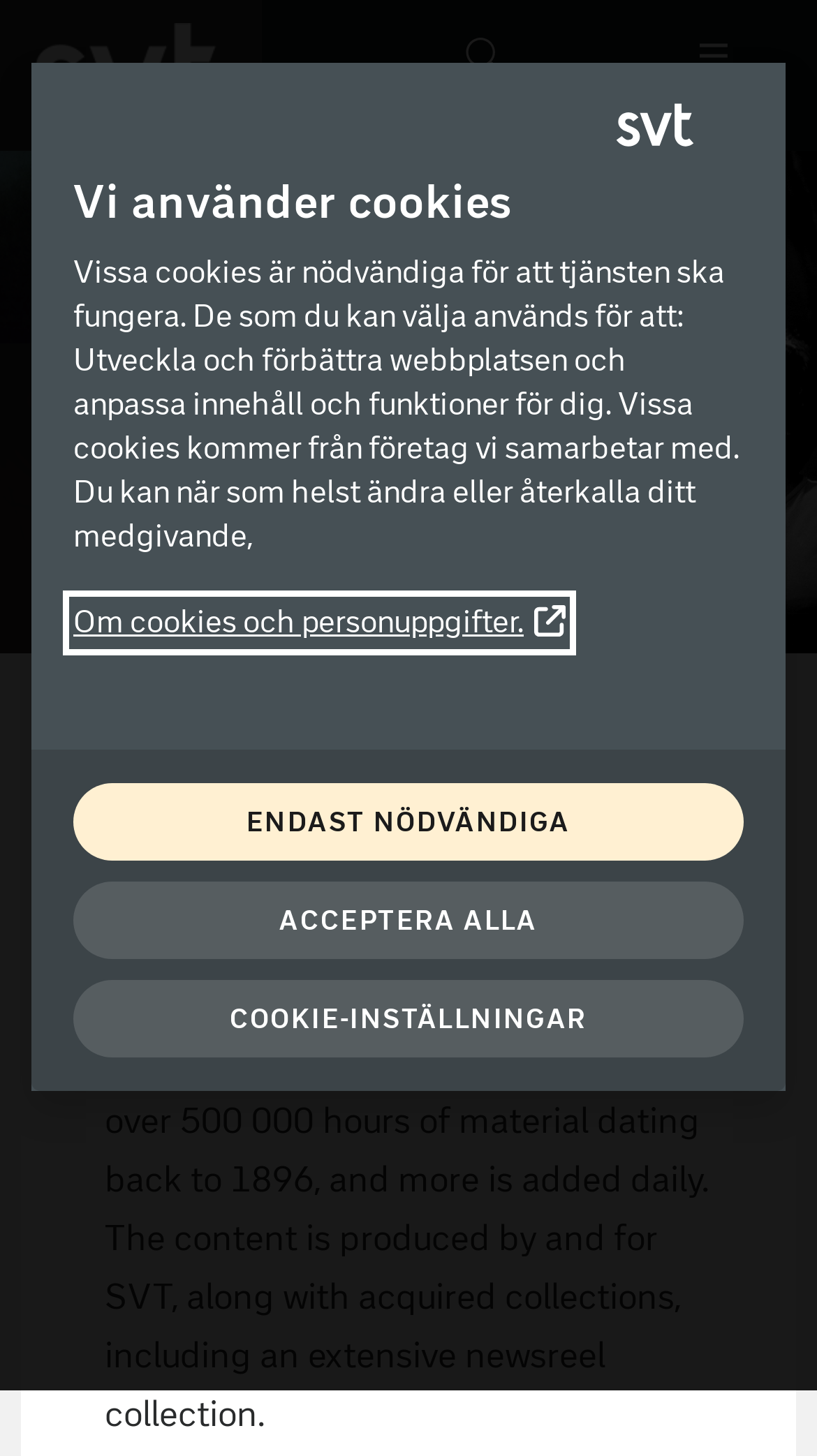What is the name of the archive?
Can you give a detailed and elaborate answer to the question?

The name of the archive can be found in the StaticText element with the text 'SVT Archives is the largest source of footage in Scandinavia, containing over 500 000 hours of material dating back to 1896, and more is added daily.'